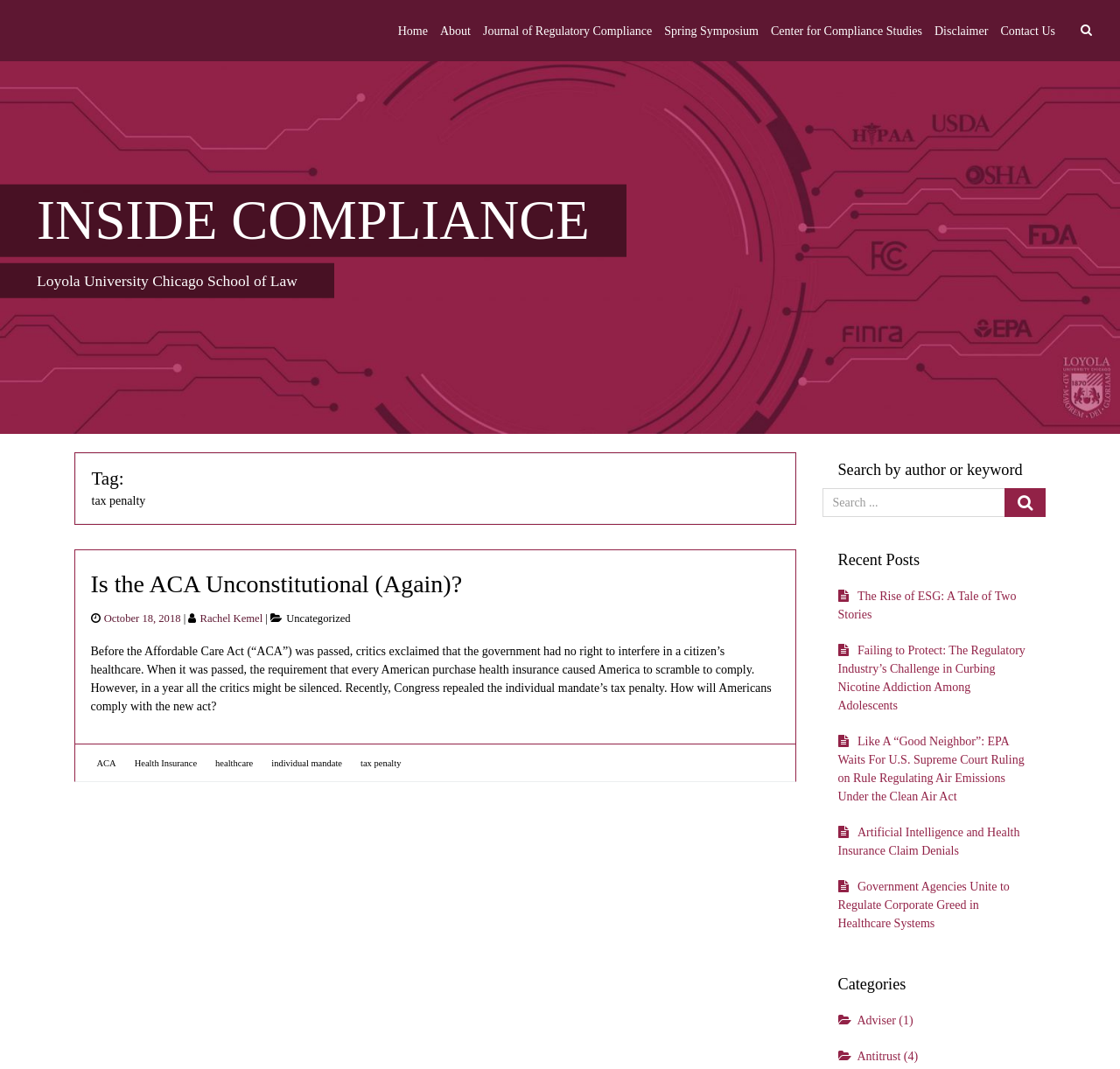What is the topic of the article with the title 'Is the ACA Unconstitutional (Again)?'
Give a detailed explanation using the information visible in the image.

I found the answer by analyzing the content of the article with the title 'Is the ACA Unconstitutional (Again)?', which discusses the Affordable Care Act and its implications on healthcare, leading me to conclude that the topic of the article is healthcare.